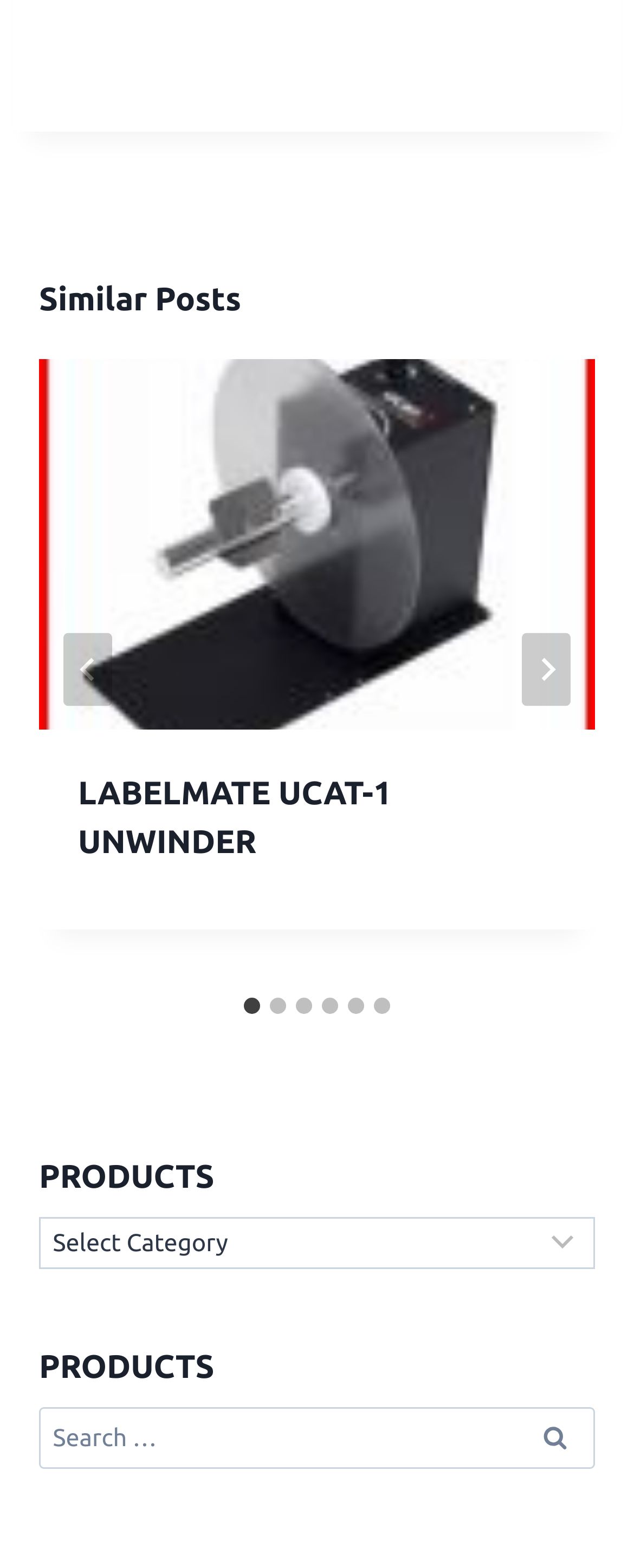Find the coordinates for the bounding box of the element with this description: "aria-label="Next"".

[0.823, 0.403, 0.9, 0.45]